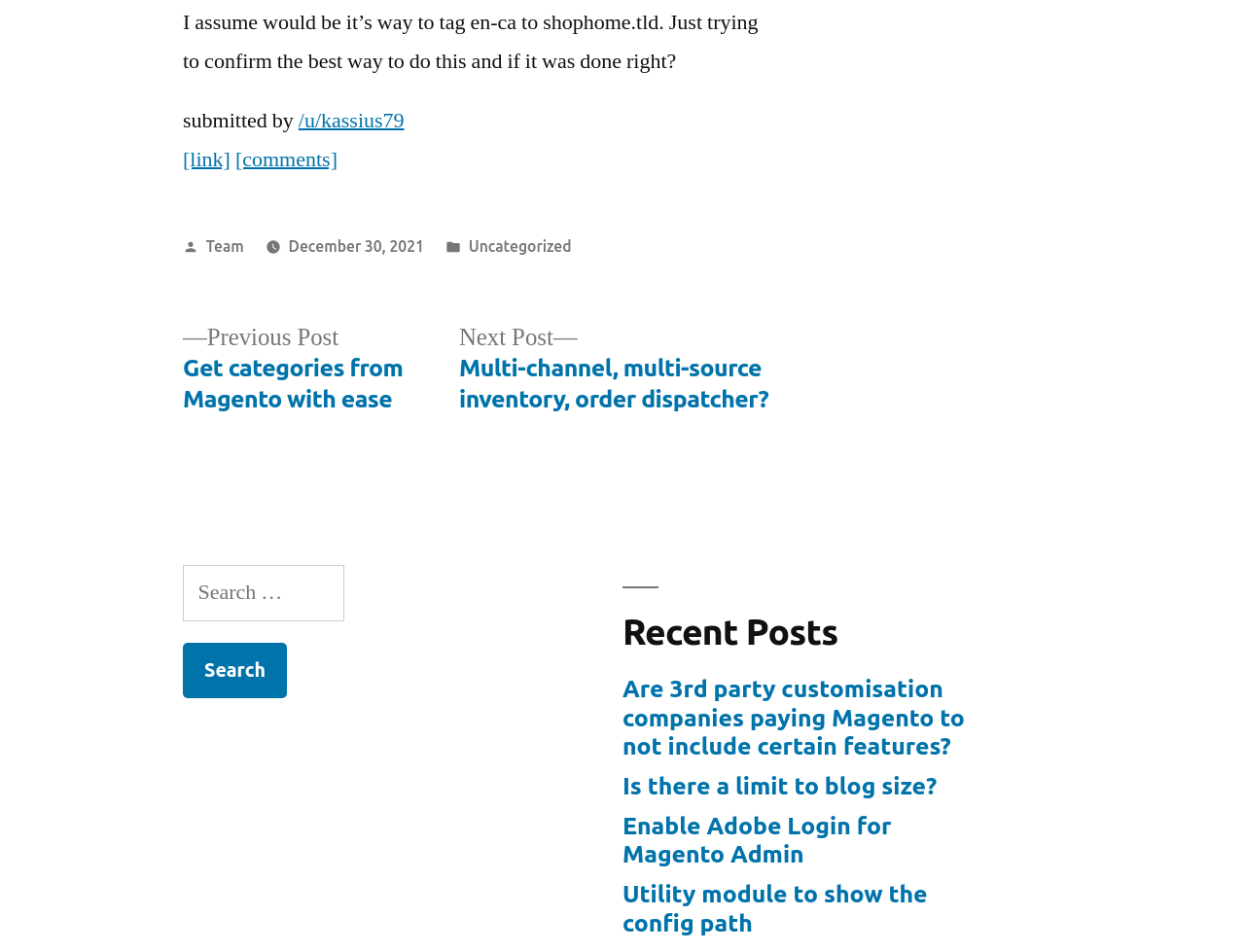Determine the bounding box coordinates of the target area to click to execute the following instruction: "View user profile."

[0.24, 0.113, 0.325, 0.141]